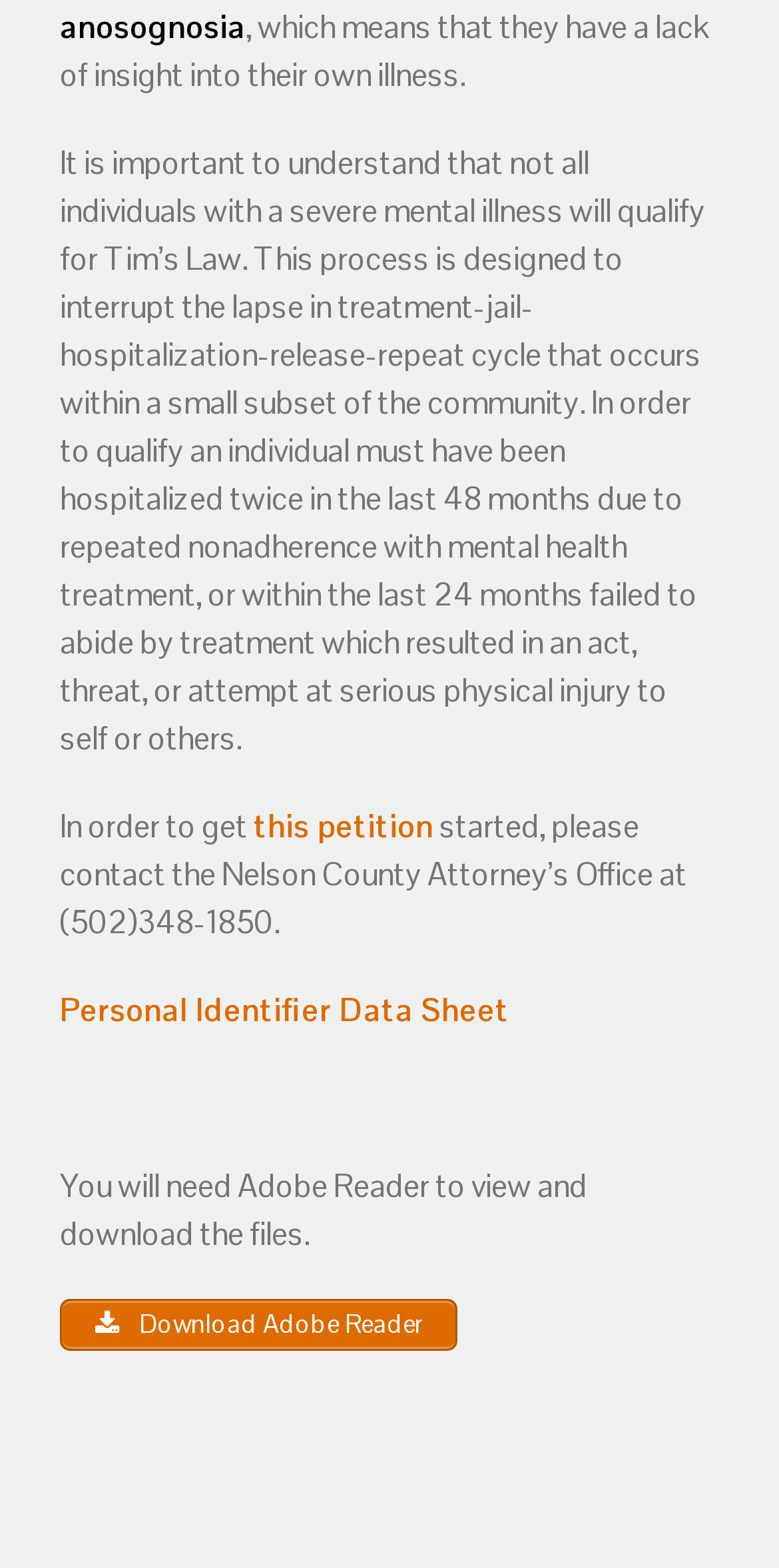Refer to the image and provide a thorough answer to this question:
What software is required to view and download files?

The webpage mentions that 'You will need Adobe Reader to view and download the files', indicating that Adobe Reader is the required software to access and download files from the webpage.